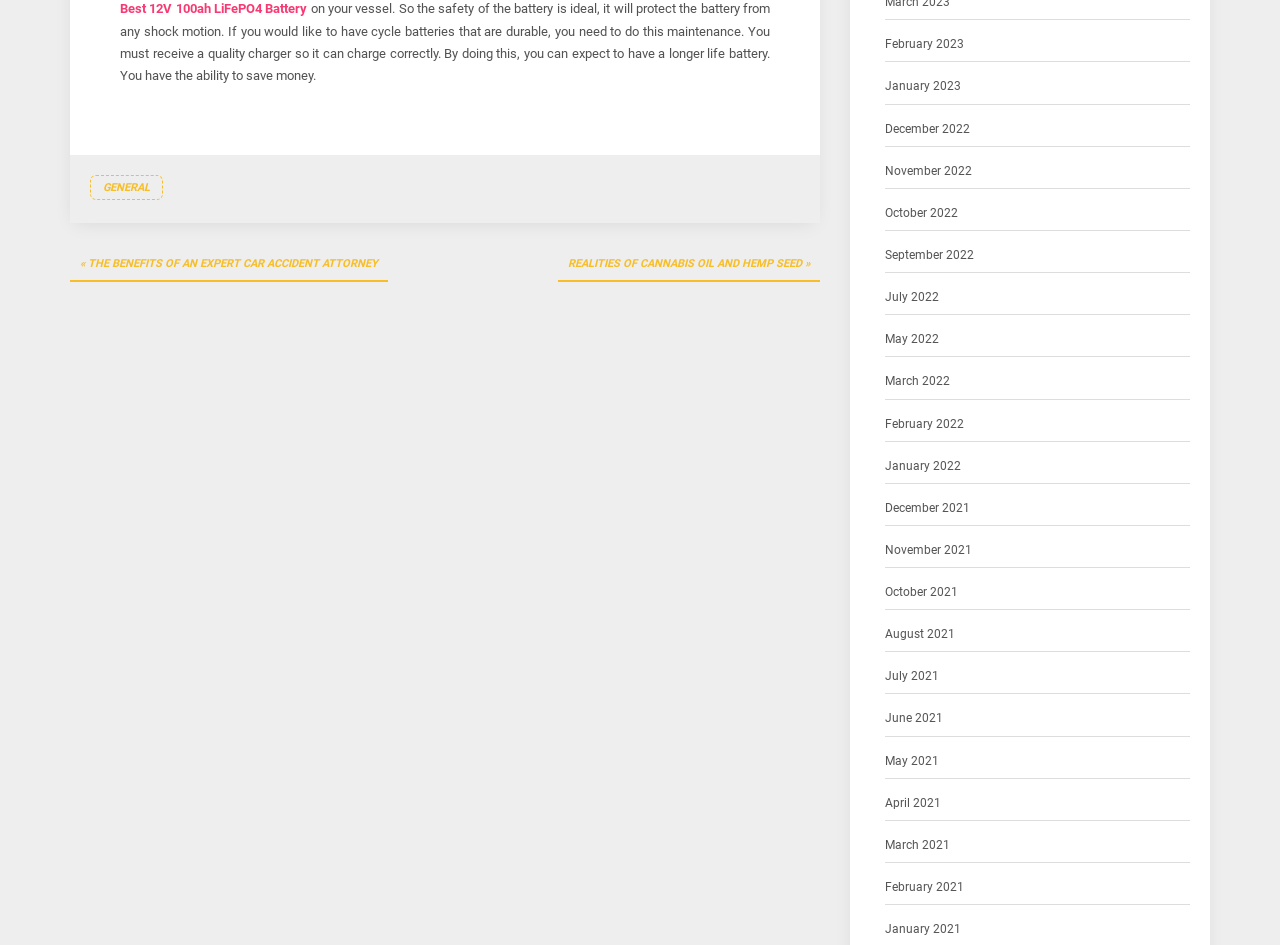Determine the bounding box coordinates of the clickable area required to perform the following instruction: "Click on CONTACT". The coordinates should be represented as four float numbers between 0 and 1: [left, top, right, bottom].

None